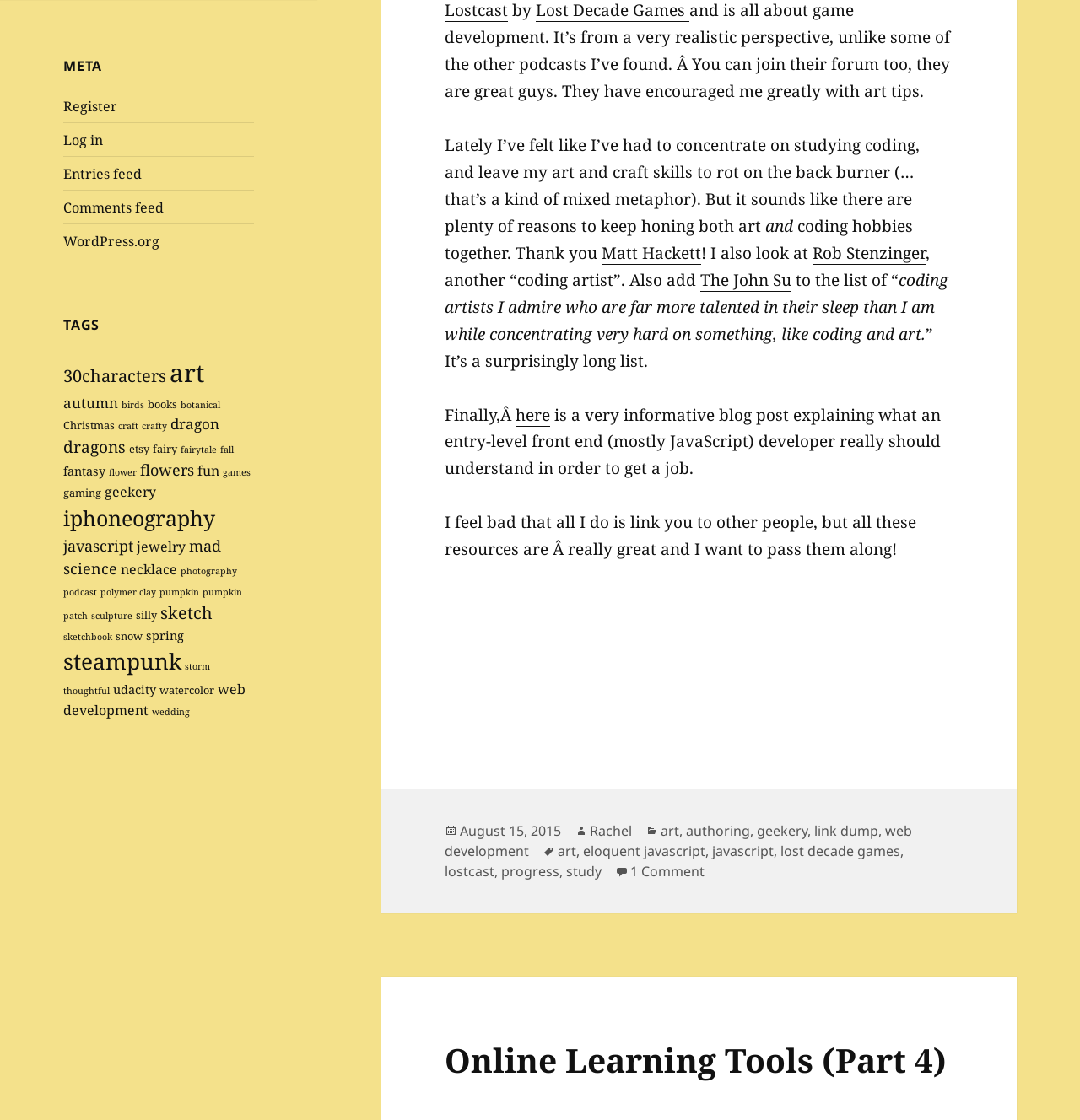Please locate the bounding box coordinates of the element's region that needs to be clicked to follow the instruction: "Read the blog post about front end developer skills". The bounding box coordinates should be provided as four float numbers between 0 and 1, i.e., [left, top, right, bottom].

[0.477, 0.36, 0.509, 0.381]